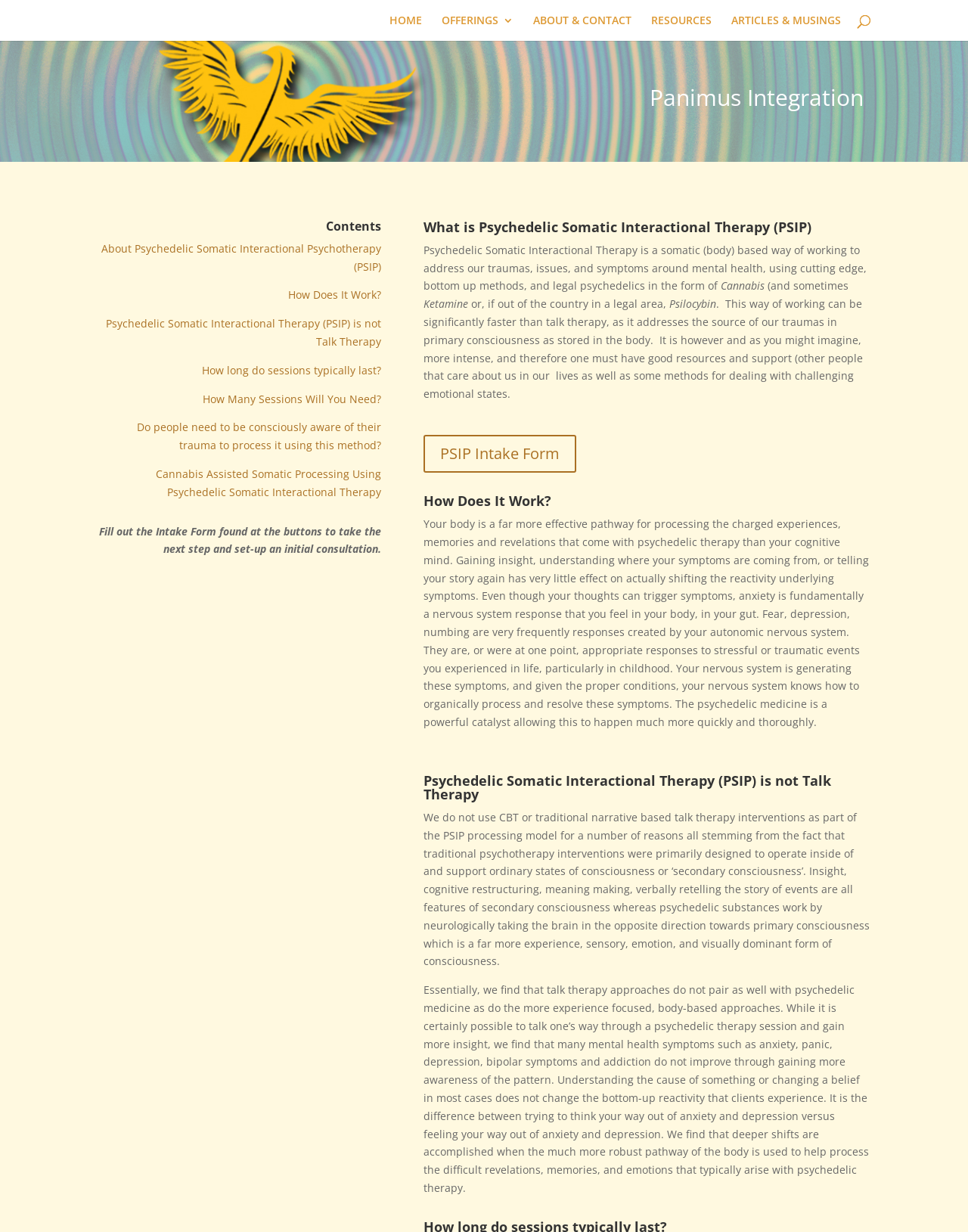Respond to the question below with a concise word or phrase:
What is the role of the body in Psychedelic Somatic Interactional Therapy?

To process charged experiences and memories